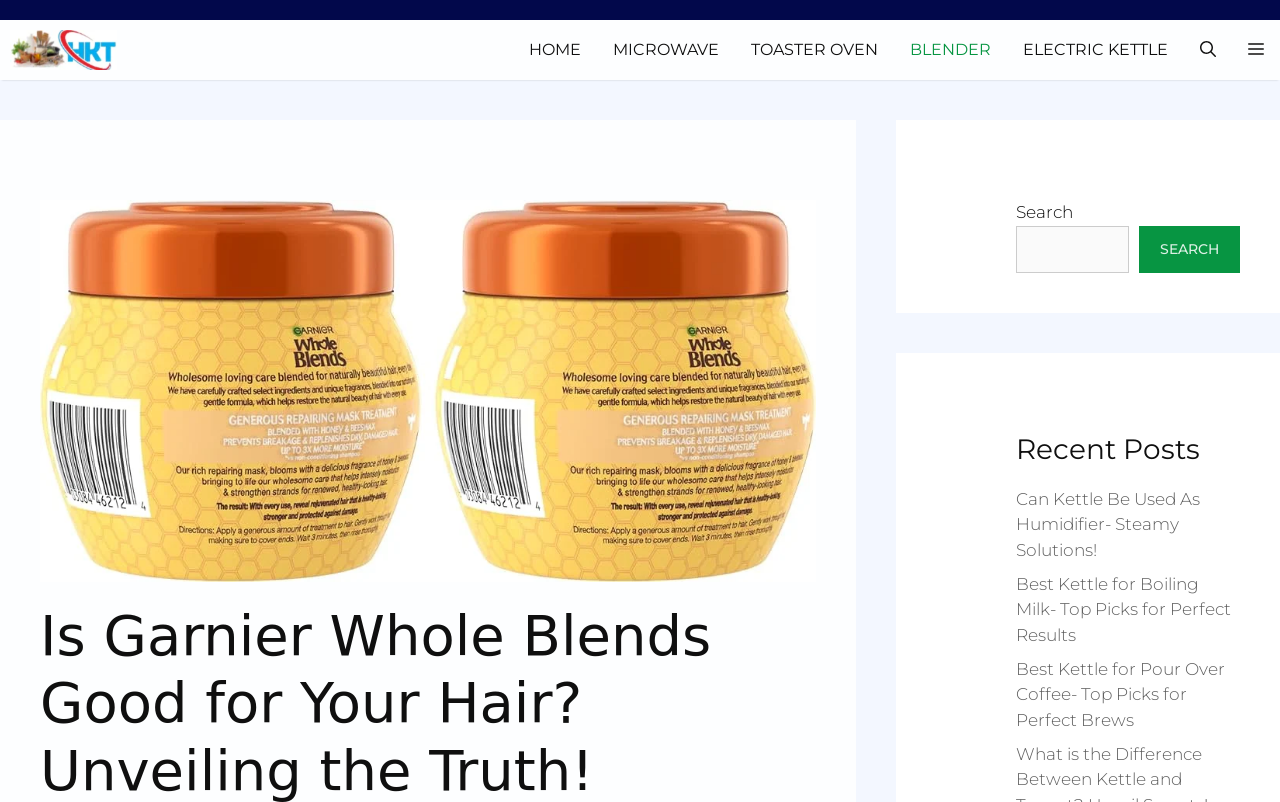Provide a short answer to the following question with just one word or phrase: What is the purpose of the button with the image?

Open Off-Canvas Panel